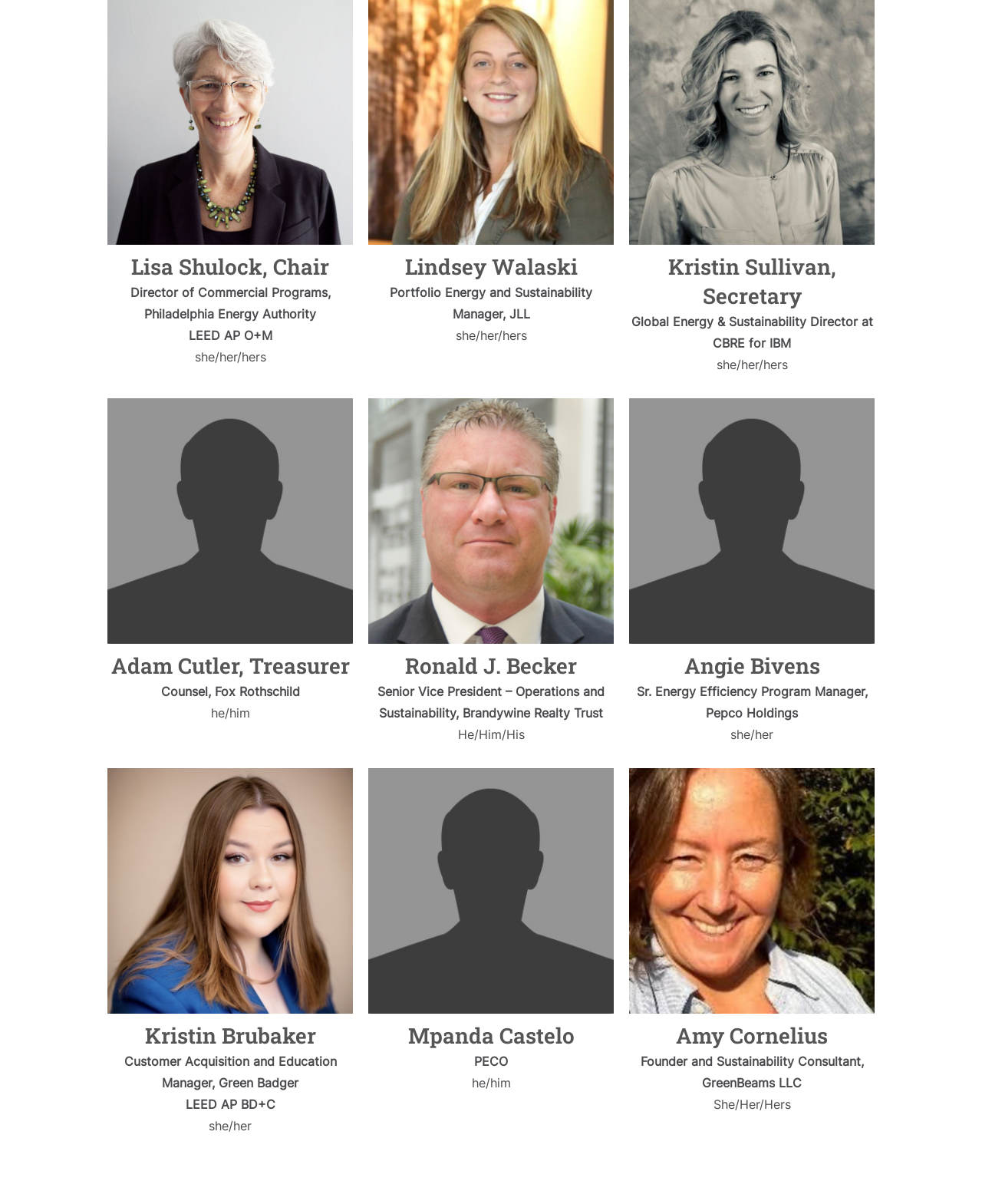Please determine the bounding box coordinates for the UI element described as: "parent_node: Adam Cutler, Treasurer".

[0.109, 0.333, 0.359, 0.346]